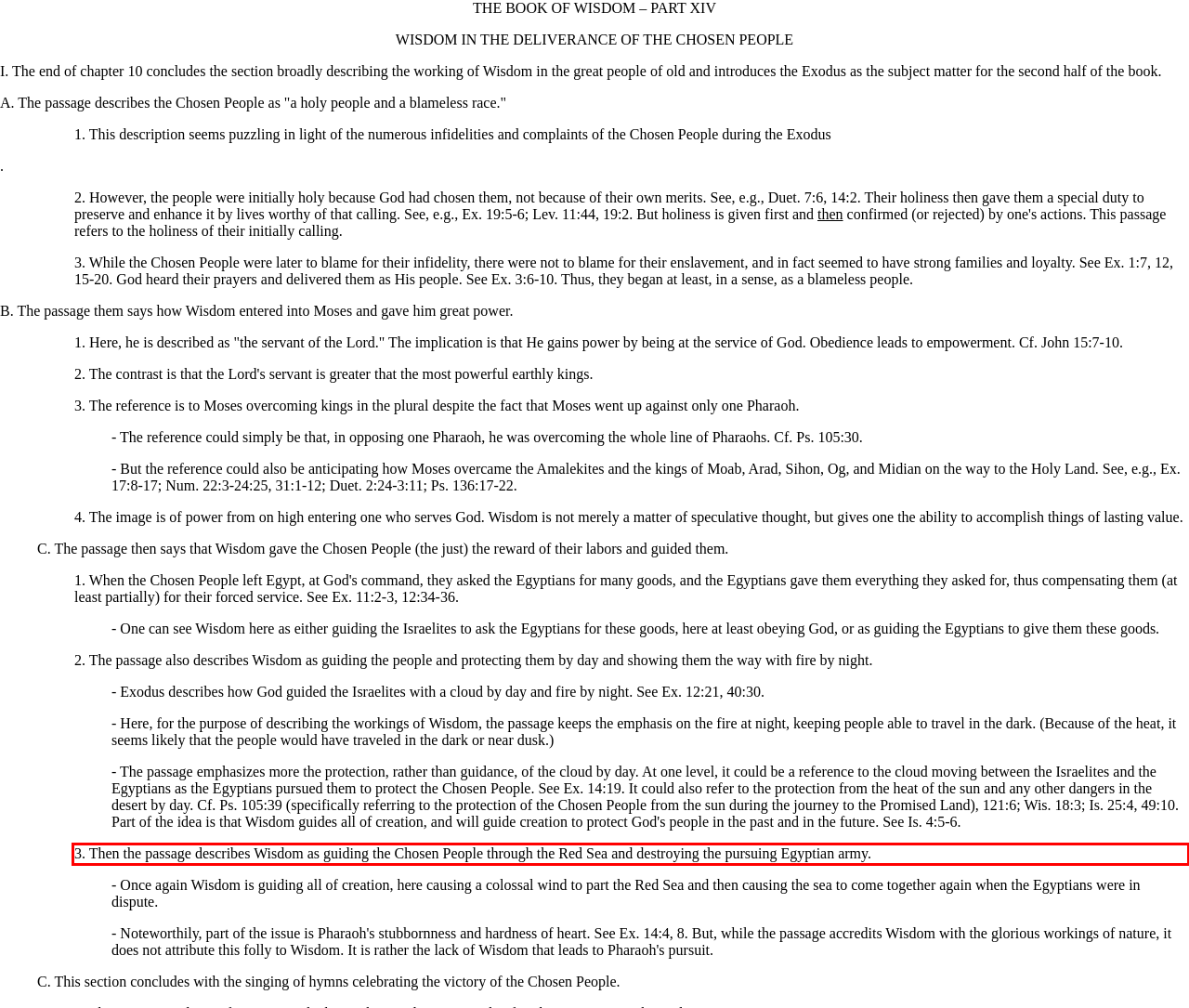You are provided with a screenshot of a webpage that includes a red bounding box. Extract and generate the text content found within the red bounding box.

3. Then the passage describes Wisdom as guiding the Chosen People through the Red Sea and destroying the pursuing Egyptian army.